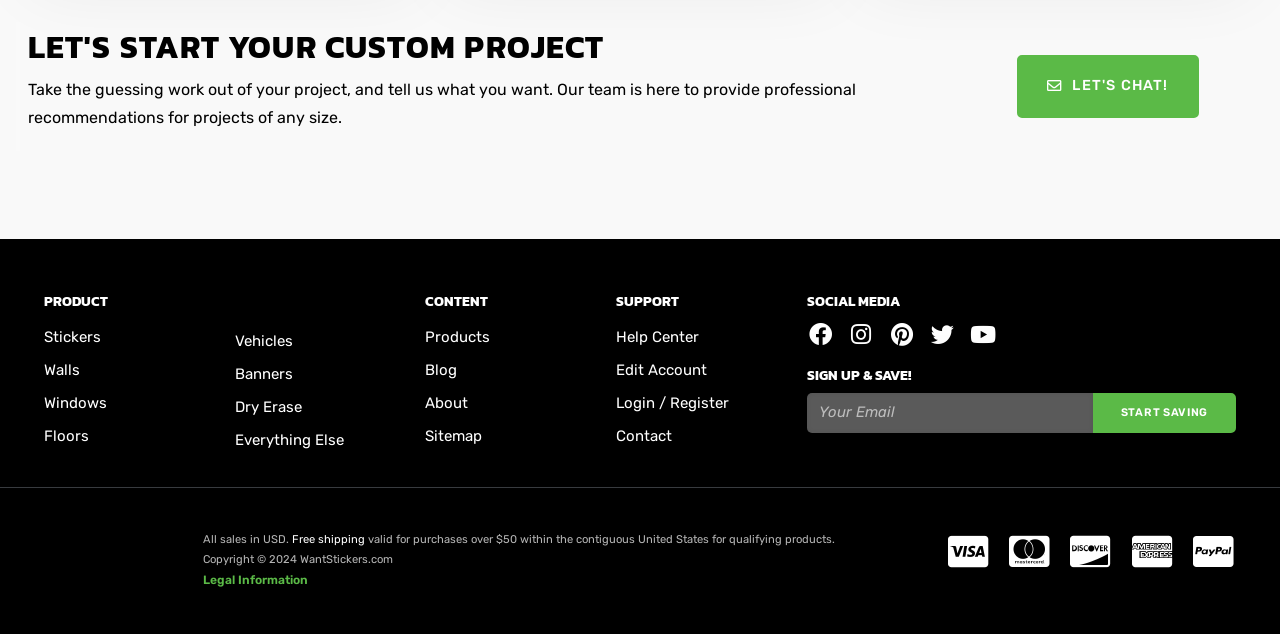What is the minimum purchase amount for free shipping?
Please analyze the image and answer the question with as much detail as possible.

The website offers free shipping for purchases over $50 within the contiguous United States for qualifying products, as stated in the footer section.